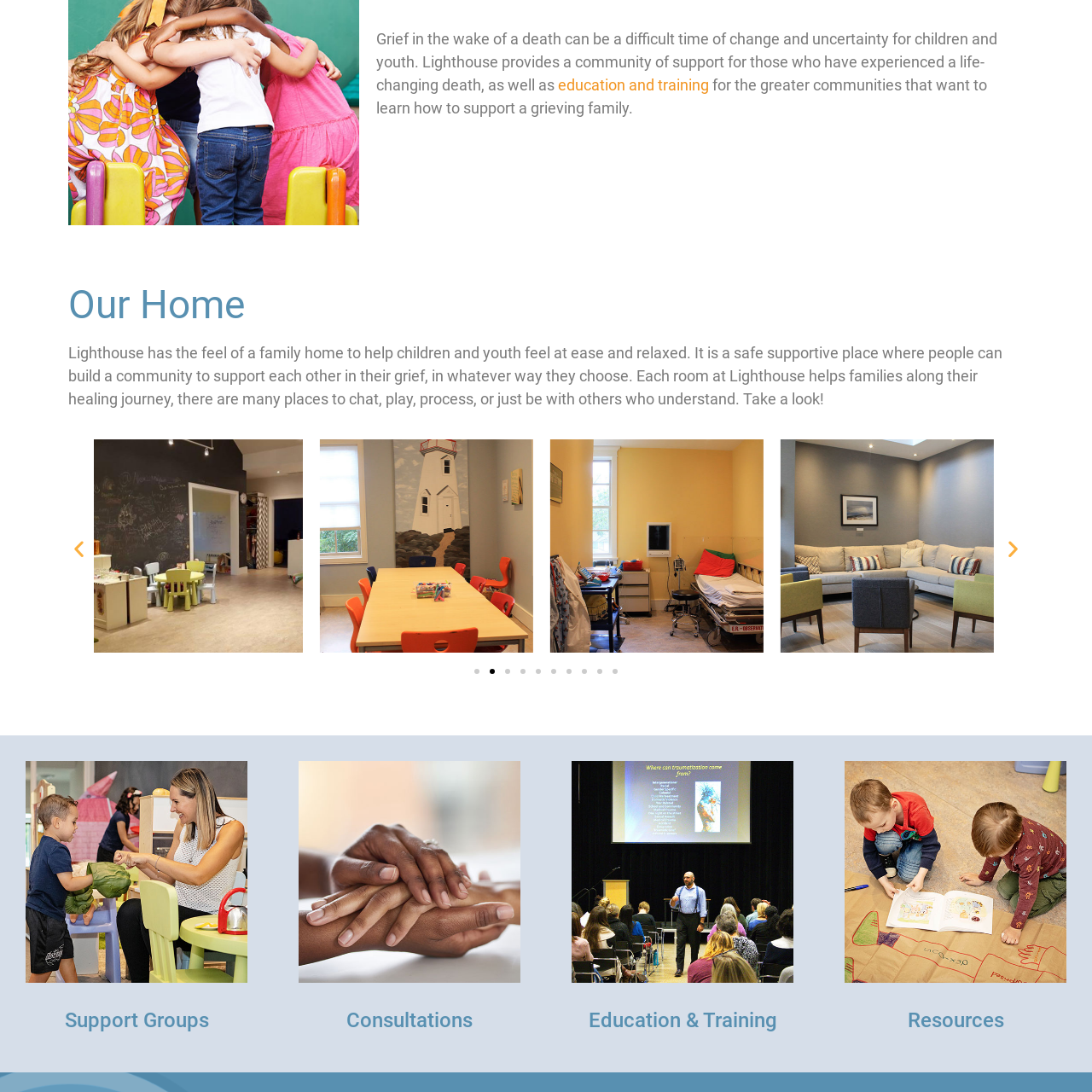Refer to the image within the red outline and provide a one-word or phrase answer to the question:
What initiative is the hospital imagery part of?

Lighthouse initiative